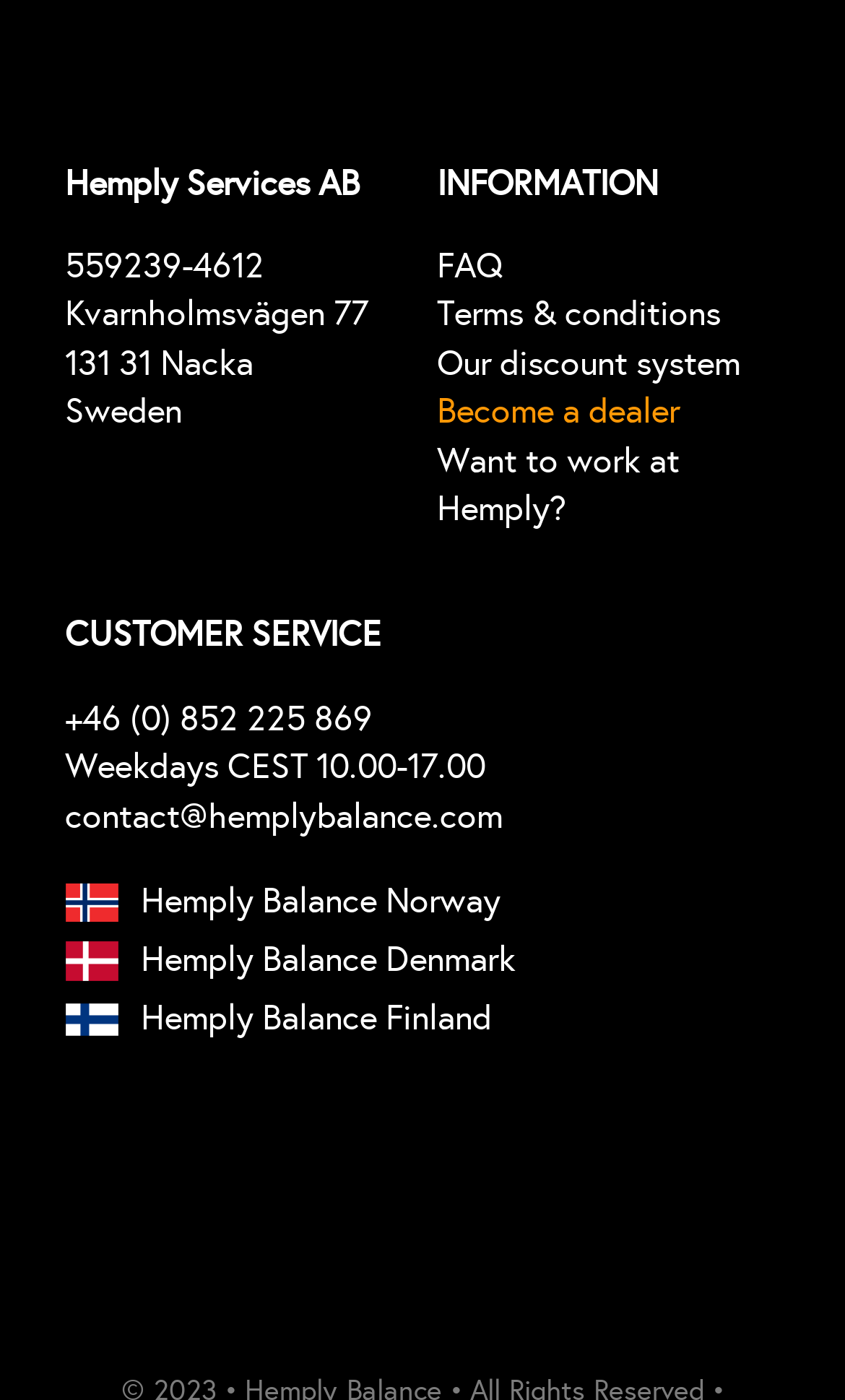Locate the bounding box coordinates of the element that should be clicked to execute the following instruction: "Contact customer service".

[0.077, 0.498, 0.441, 0.527]